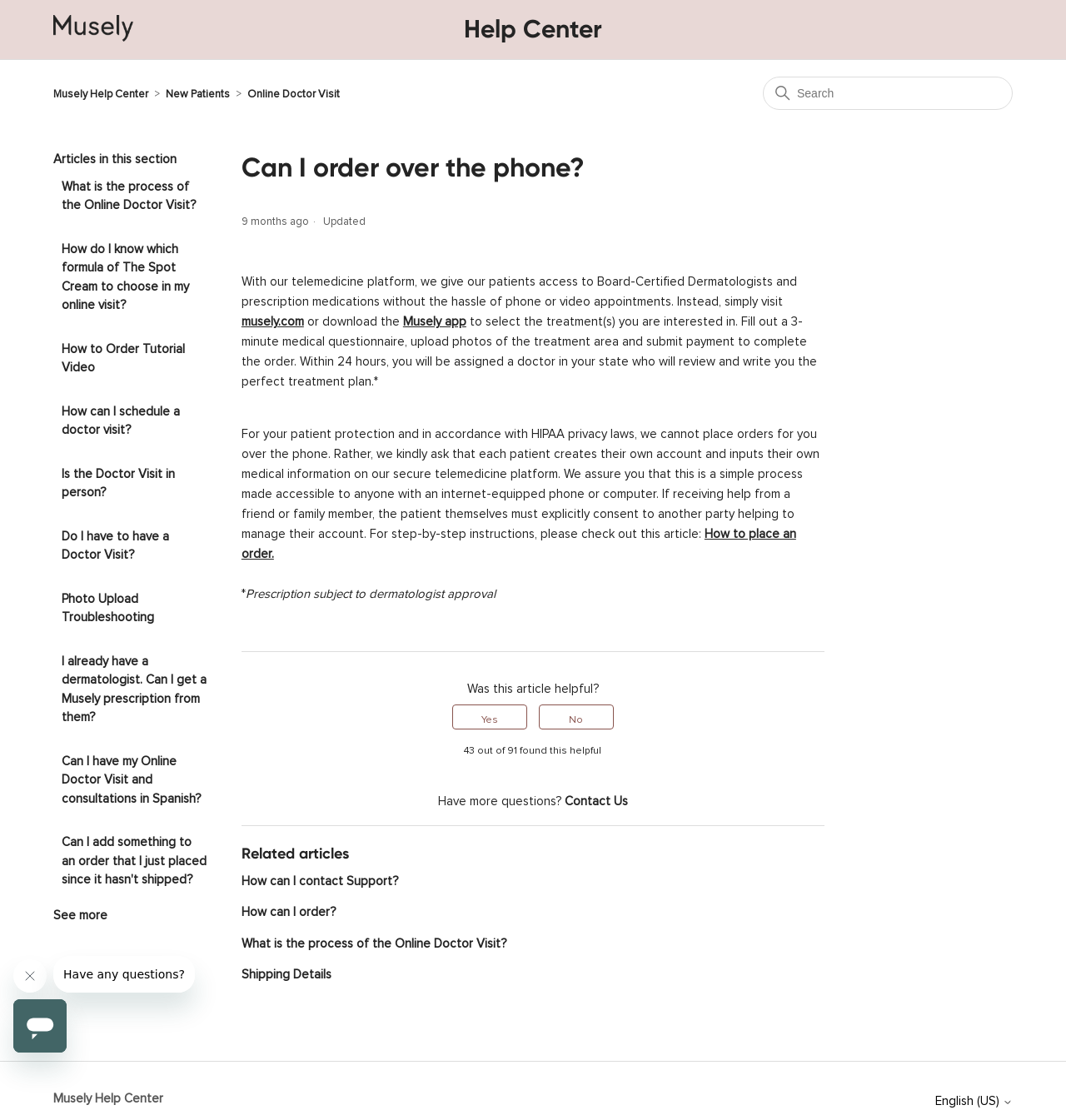Provide a thorough description of this webpage.

This webpage is the Musely Help Center, which provides information and support for patients using the Musely telemedicine platform. At the top of the page, there is a navigation bar with links to the Help Center home page, Help Center, and a search bar. Below the navigation bar, there is a list of categories, including Musely Help Center, New Patients, and Online Doctor Visit.

On the left side of the page, there is a section titled "Articles in this section" that lists several links to related articles, including "What is the process of the Online Doctor Visit?" and "How can I schedule a doctor visit?". There is also a "See more" link at the bottom of this section.

The main content of the page is an article titled "Can I order over the phone?", which explains that patients cannot place orders over the phone due to HIPAA privacy laws and must create their own account and input their own medical information on the secure telemedicine platform. The article provides step-by-step instructions on how to place an order and notes that prescription is subject to dermatologist approval.

Below the article, there is a section that asks "Was this article helpful?" with yes and no buttons. There is also a note that 43 out of 91 people found this article helpful. Additionally, there are links to related articles, including "How can I contact Support?" and "How can I order?".

At the bottom of the page, there is a footer section with a link to "Contact Us" and a button to select the language, which is currently set to English (US). There are also several iframes, including a message from the company and a button to launch a messaging window.